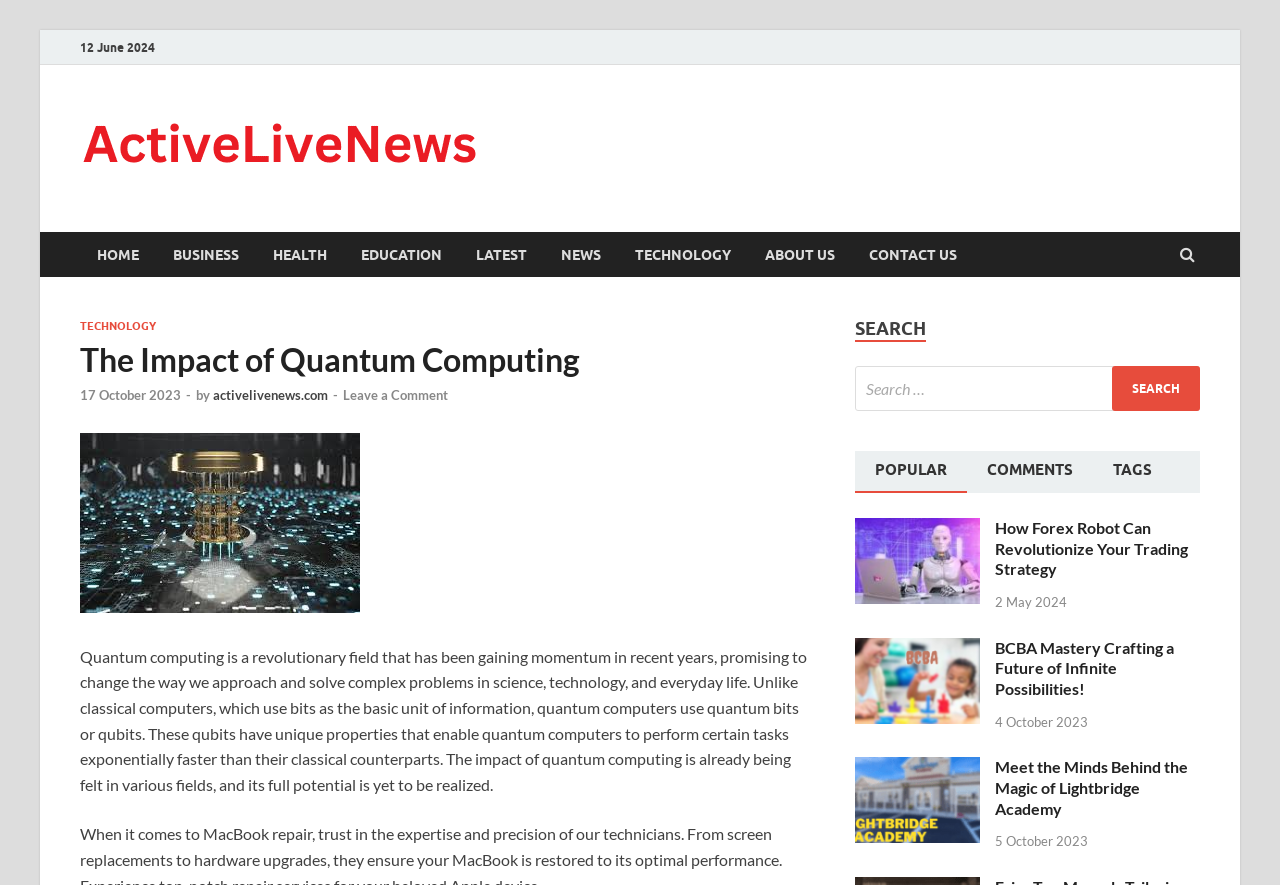What is the name of the tab that is currently selected?
Please provide a comprehensive answer based on the details in the screenshot.

I found the name of the currently selected tab by looking at the tablist element and its child tab elements. The tab element with the text 'POPULAR' has the attributes 'expanded: True' and 'selected: True', indicating that it is the currently selected tab.